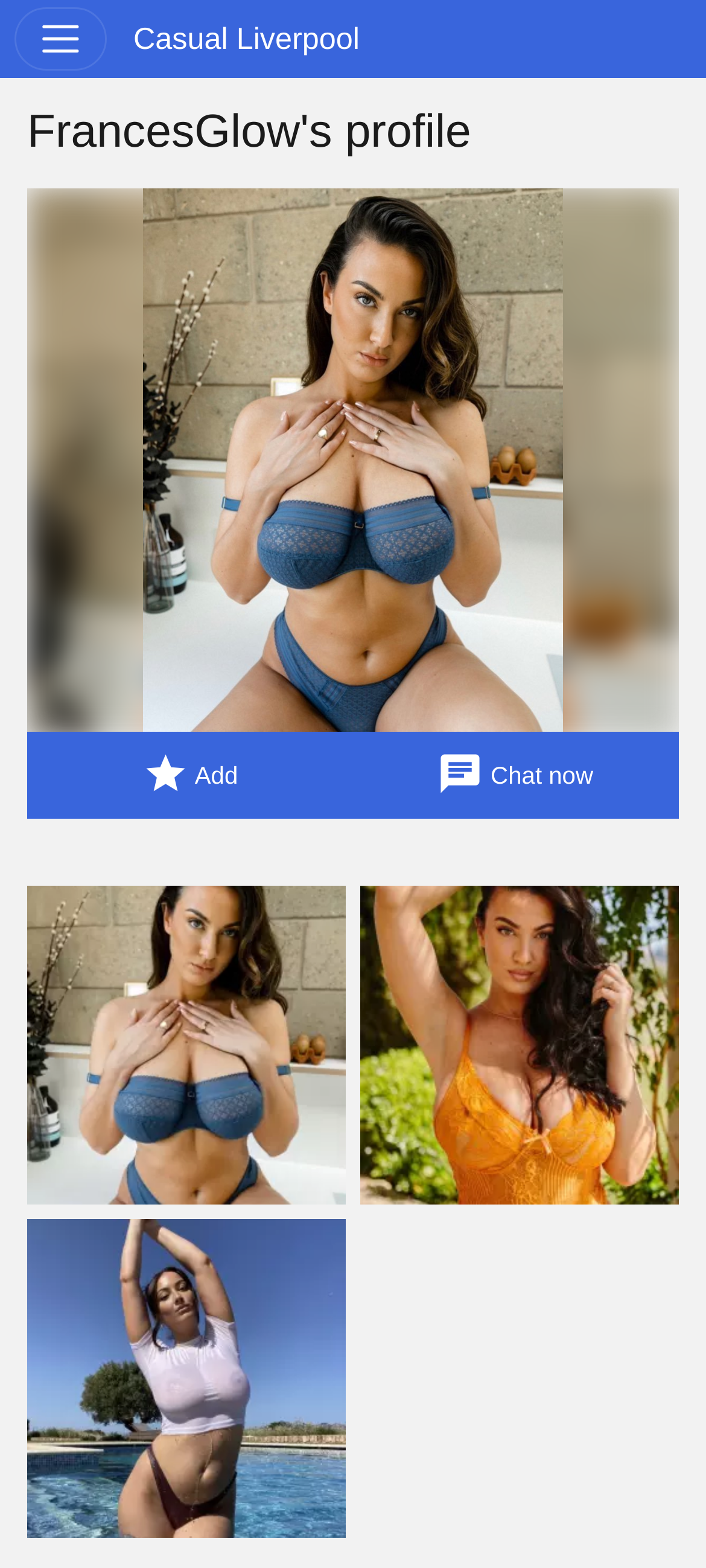Given the element description "chat Chat now", identify the bounding box of the corresponding UI element.

[0.5, 0.466, 0.962, 0.522]